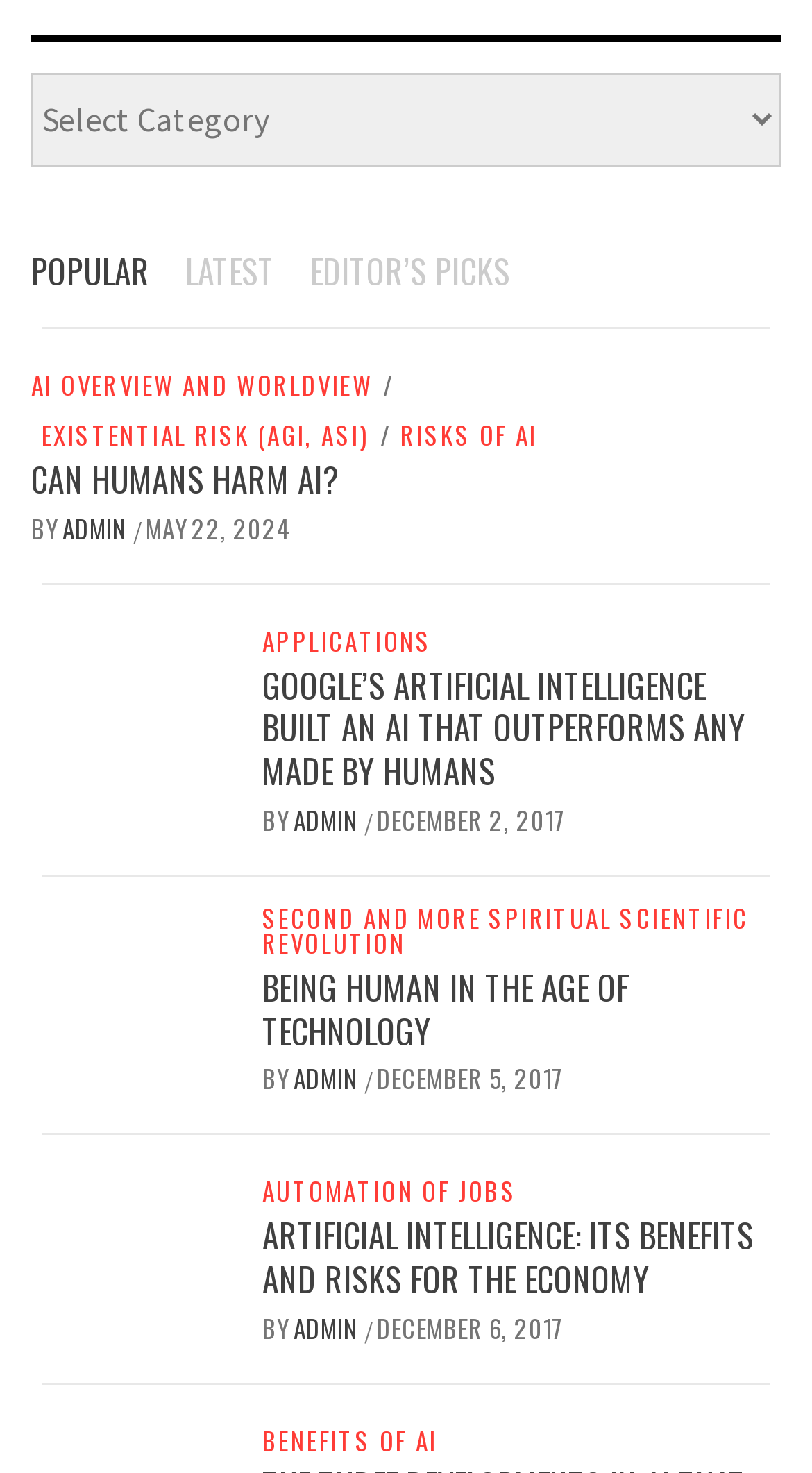Find the bounding box coordinates of the area that needs to be clicked in order to achieve the following instruction: "Click Grafana Agent". The coordinates should be specified as four float numbers between 0 and 1, i.e., [left, top, right, bottom].

None